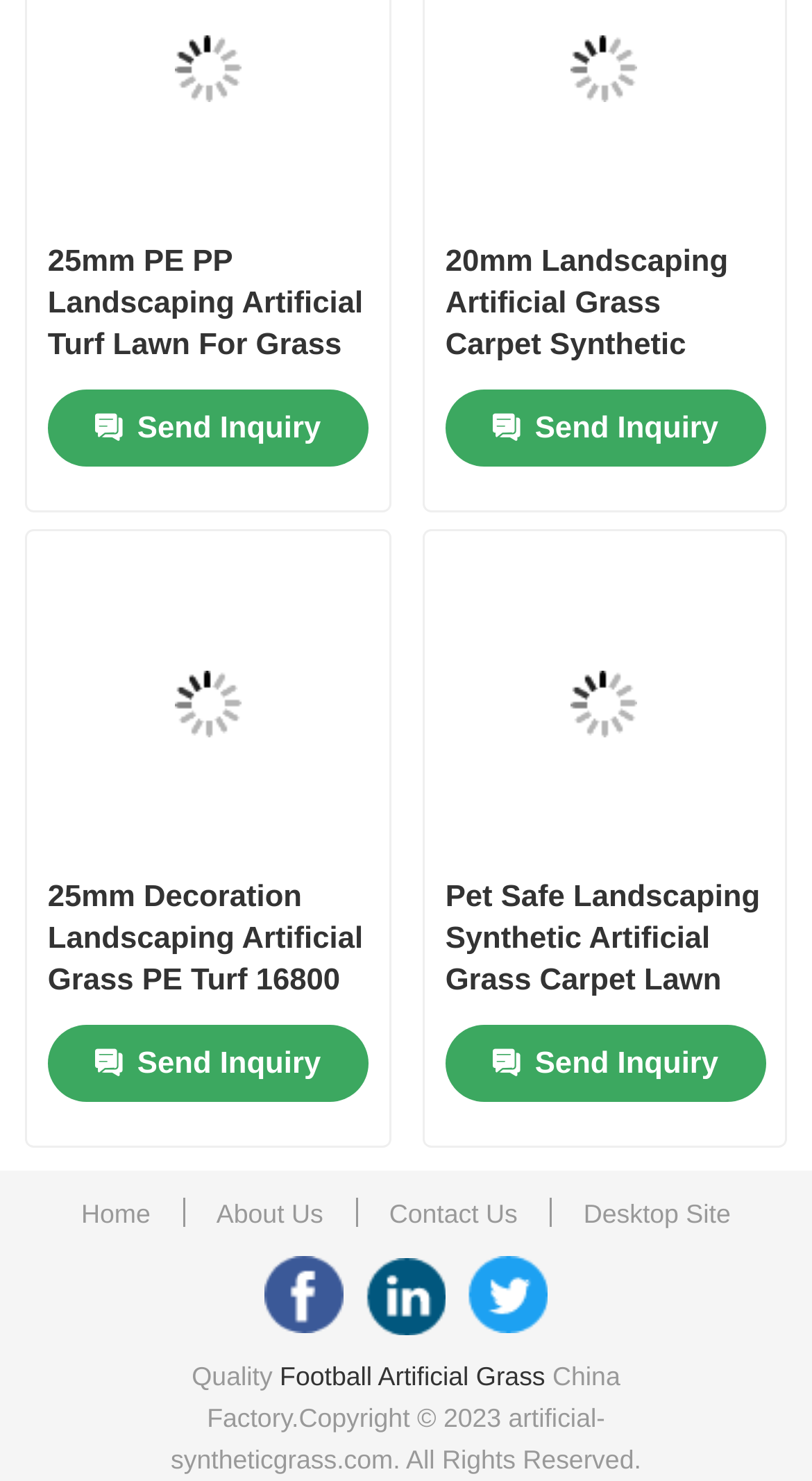Identify the bounding box coordinates necessary to click and complete the given instruction: "Go to the 'Football Artificial Grass' page".

[0.345, 0.92, 0.671, 0.94]